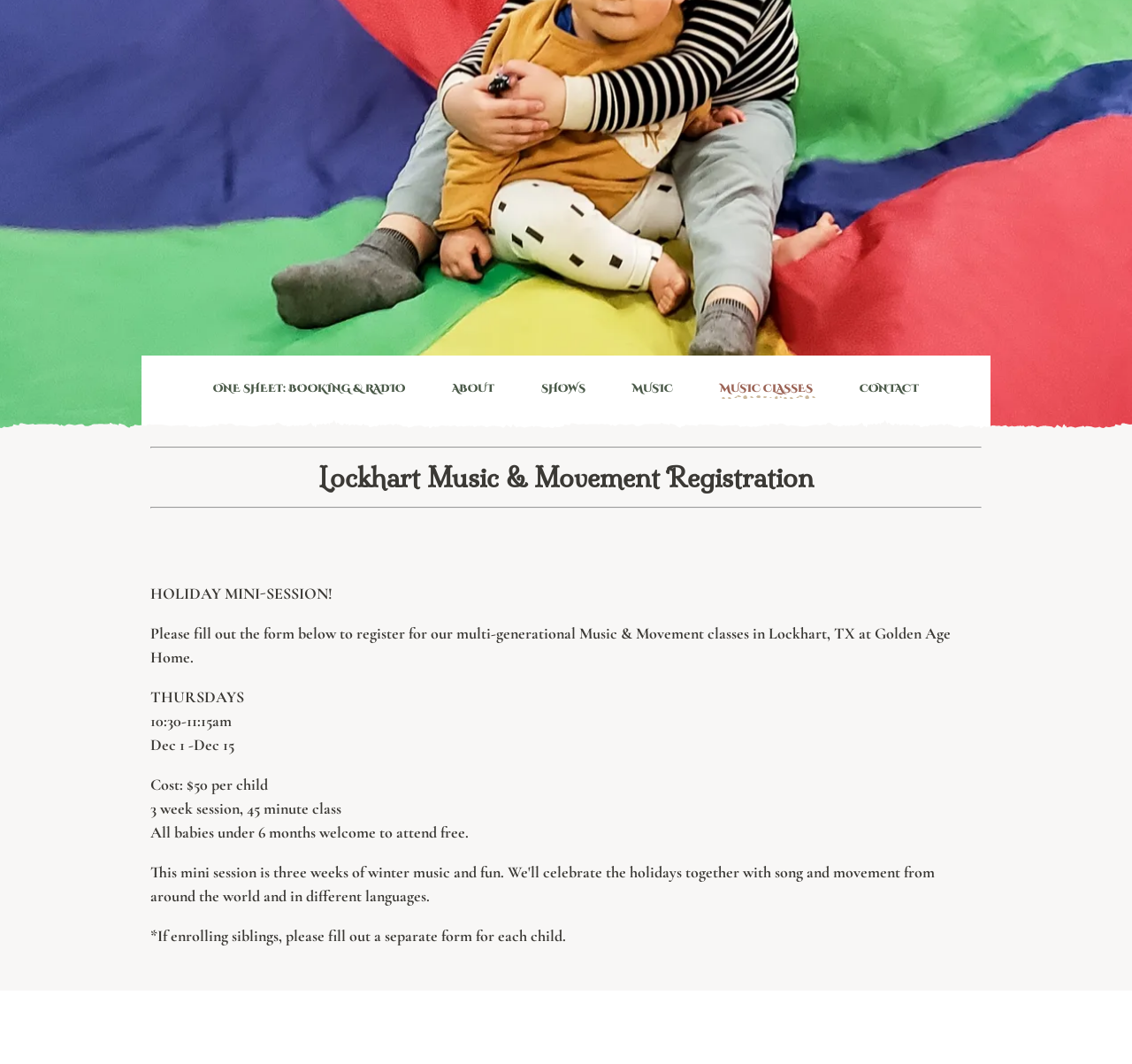Determine the bounding box coordinates of the UI element that matches the following description: "About". The coordinates should be four float numbers between 0 and 1 in the format [left, top, right, bottom].

[0.39, 0.348, 0.446, 0.383]